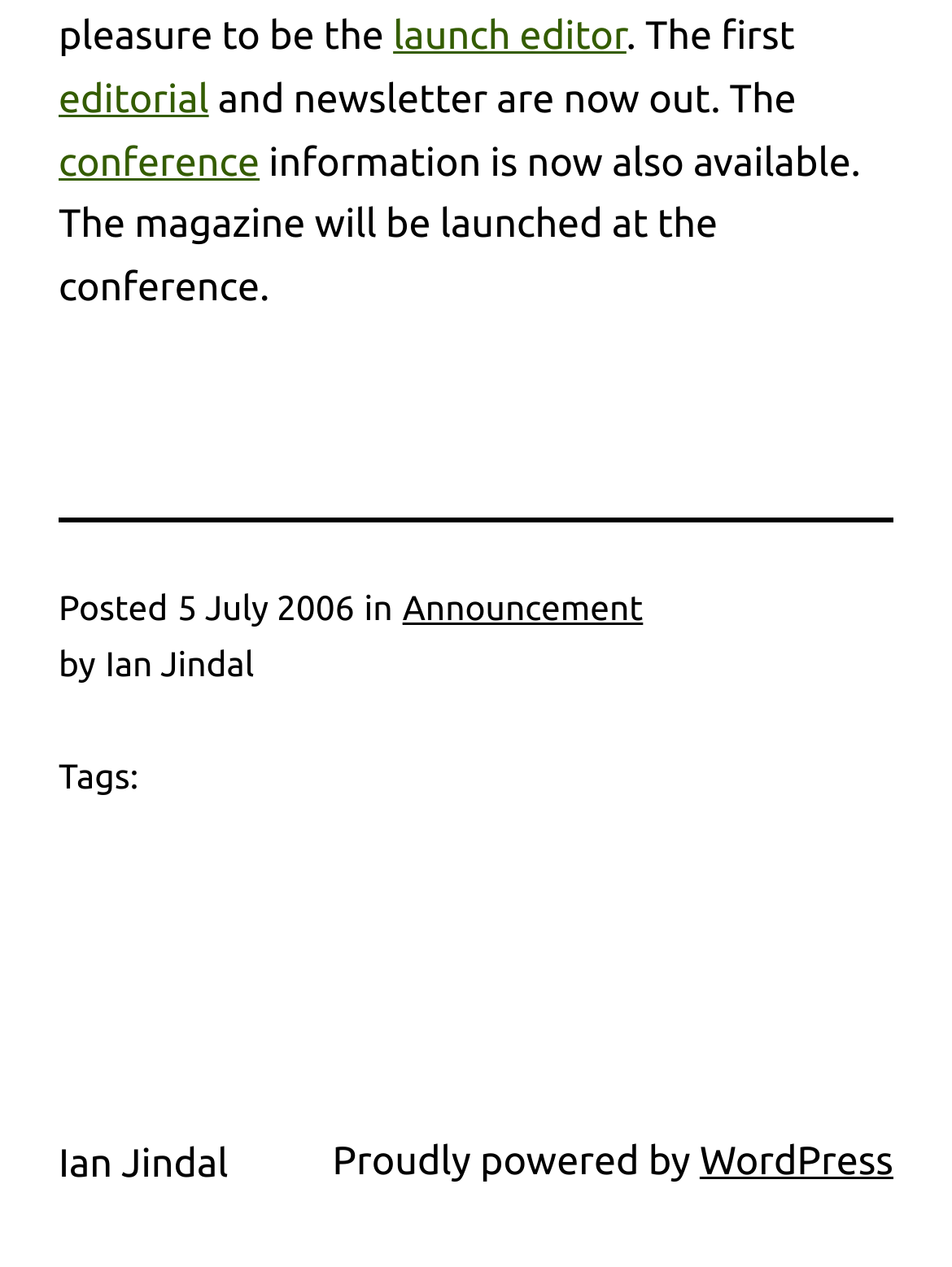Given the description: "launch editor", determine the bounding box coordinates of the UI element. The coordinates should be formatted as four float numbers between 0 and 1, [left, top, right, bottom].

[0.413, 0.011, 0.658, 0.046]